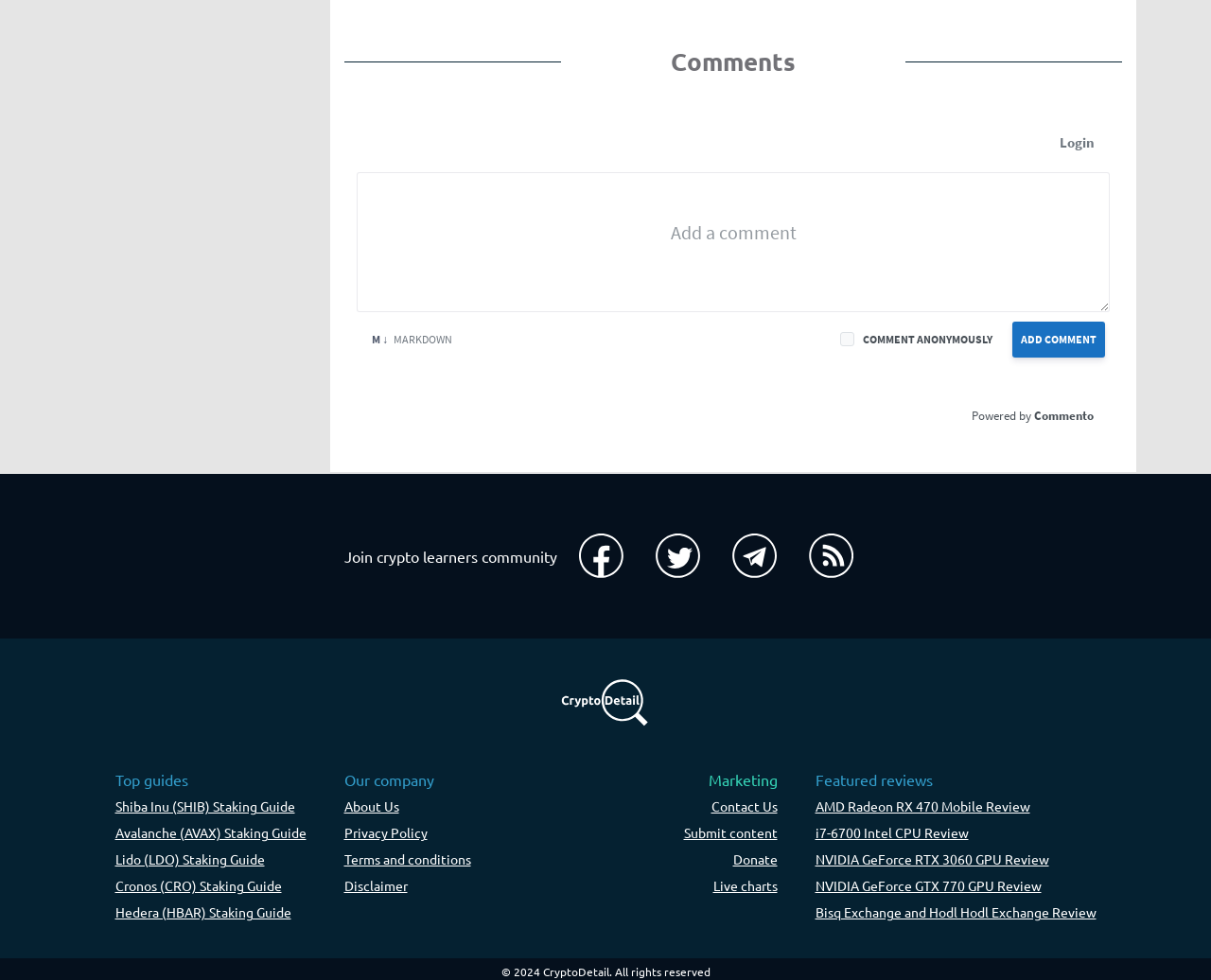Find the bounding box coordinates for the HTML element described in this sentence: "Shiba Inu (SHIB) Staking Guide". Provide the coordinates as four float numbers between 0 and 1, in the format [left, top, right, bottom].

[0.095, 0.809, 0.253, 0.836]